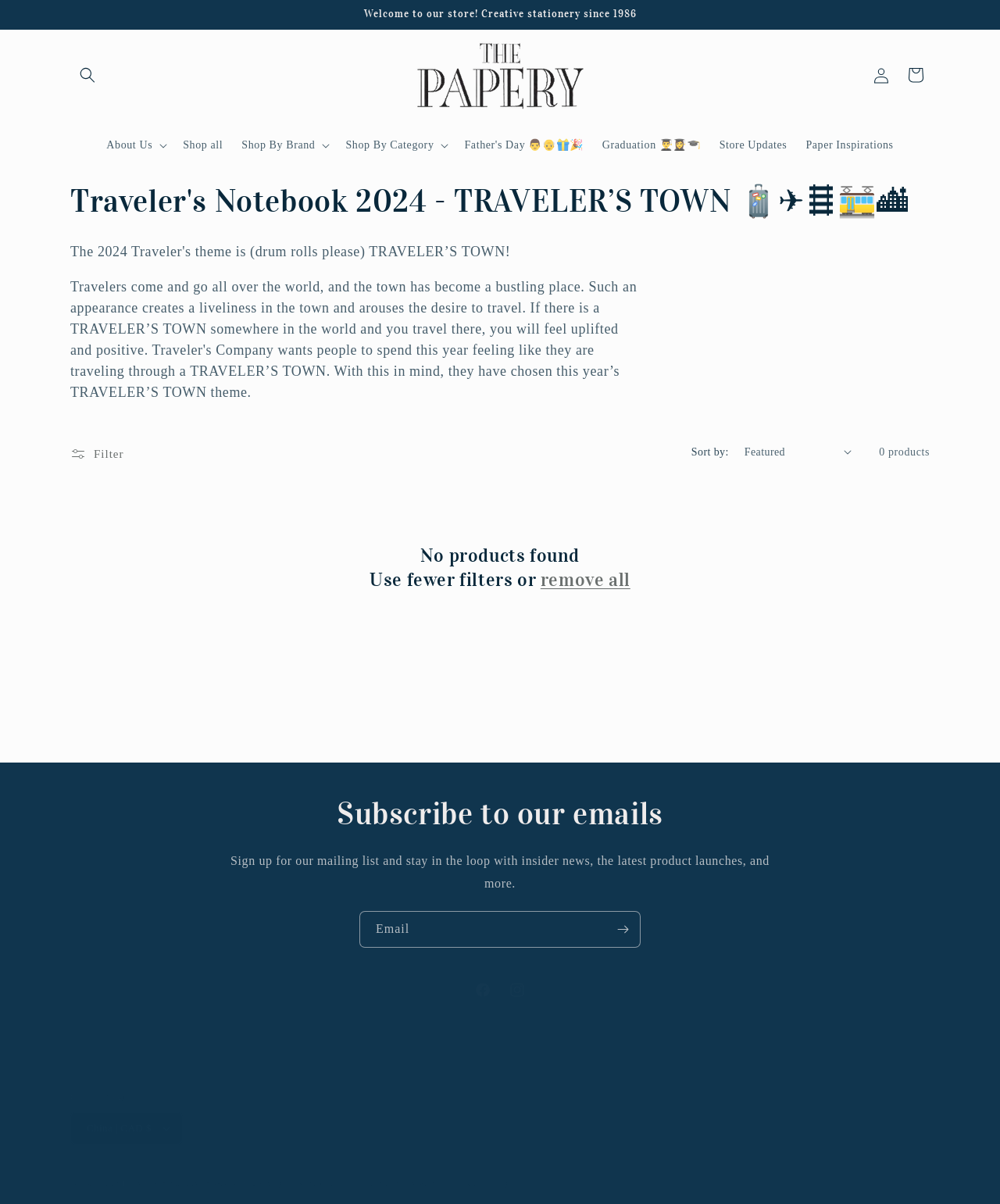What is the current country/region selected?
From the details in the image, provide a complete and detailed answer to the question.

I found the answer by looking at the footer section of the webpage, where it says 'Country/region' and there is a button 'China | CAD $' which suggests that the current country/region selected is China with CAD as the currency.